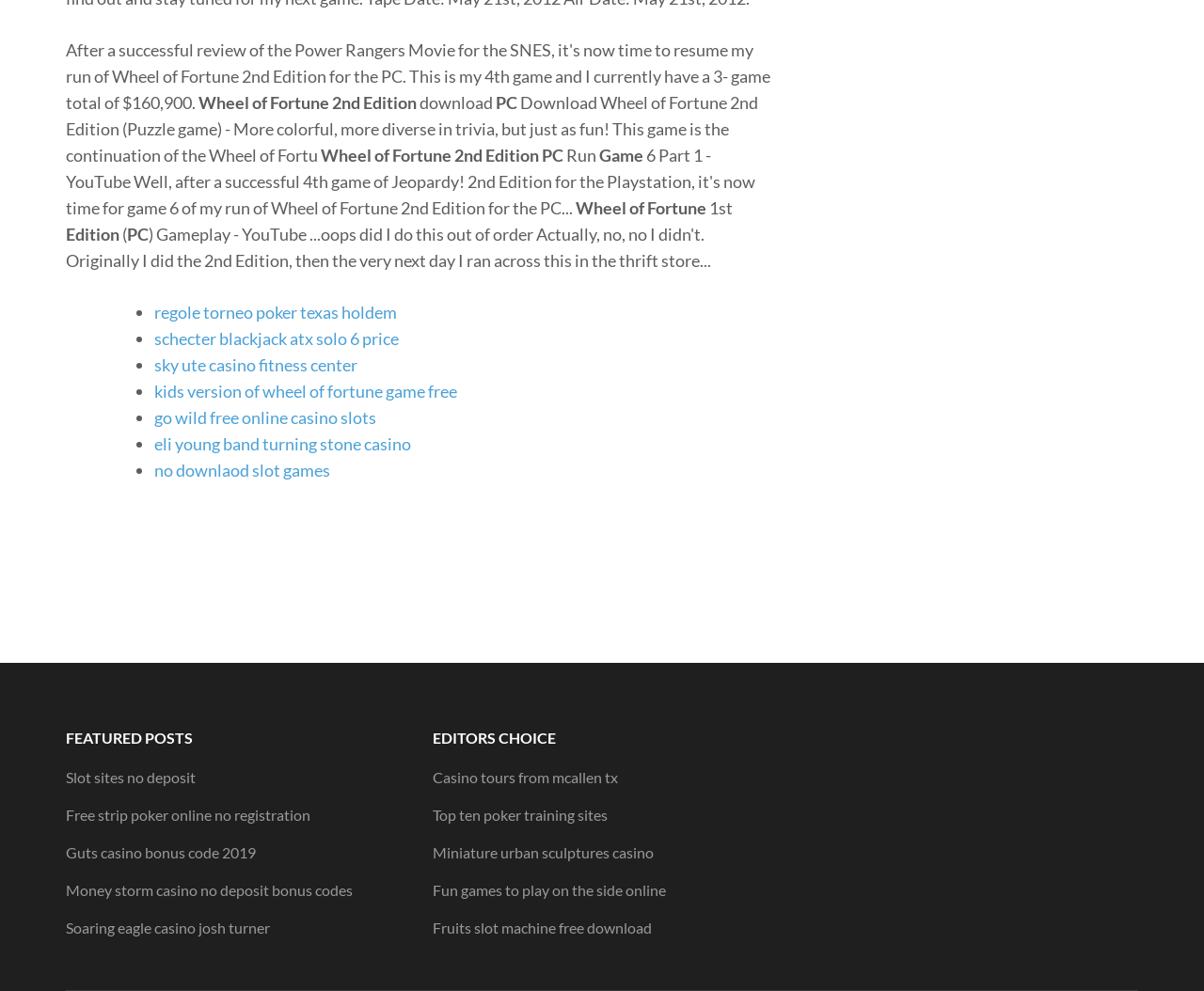What type of posts are featured in the section?
Please provide a single word or phrase answer based on the image.

FEATURED POSTS